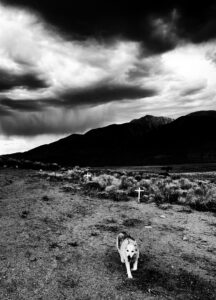What is the dog doing in the image?
Please answer the question as detailed as possible.

According to the caption, the dog is 'walking towards the viewer along a rugged dirt path', which indicates that the dog is in motion and moving towards the viewer.